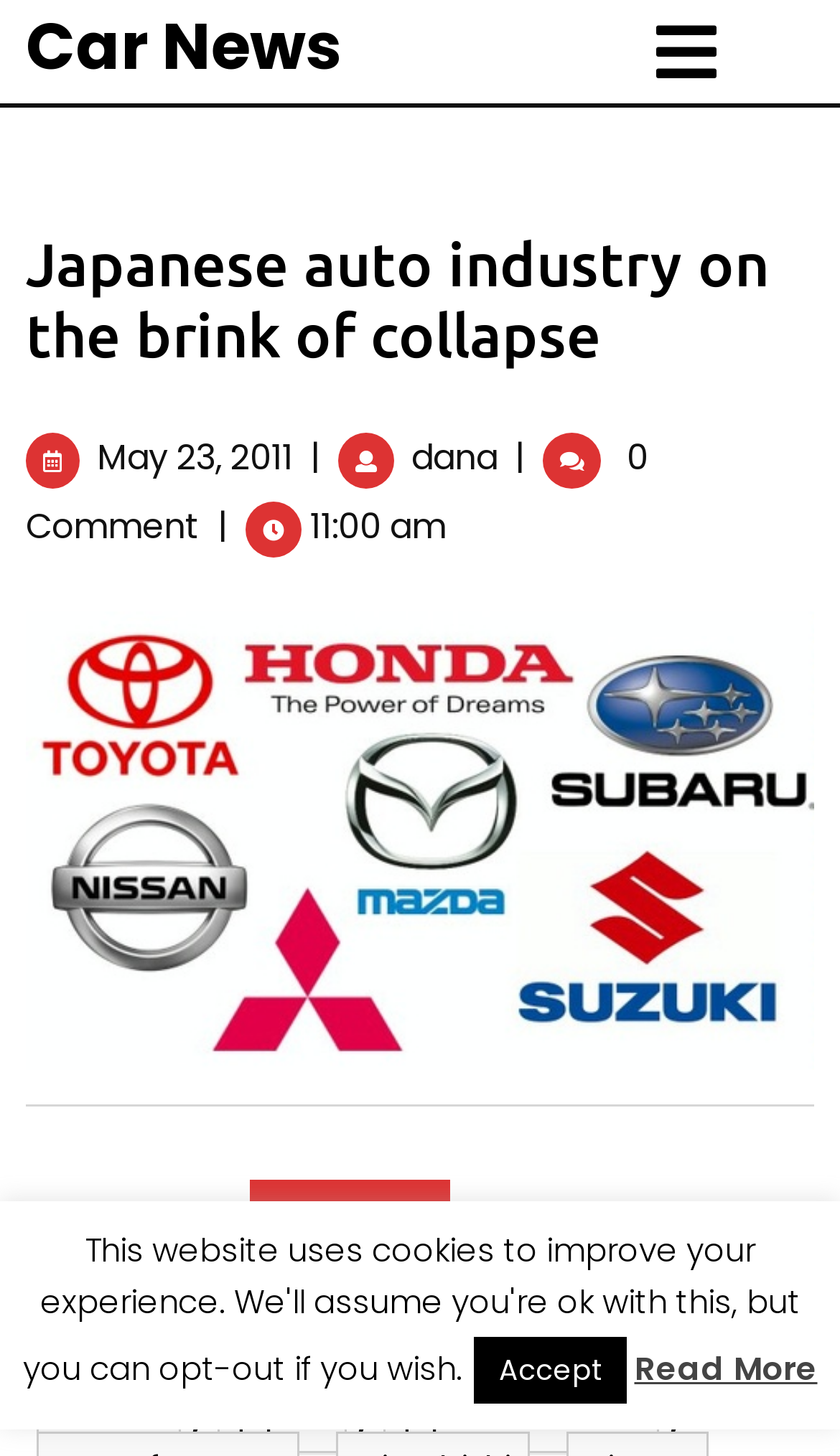Please identify the coordinates of the bounding box for the clickable region that will accomplish this instruction: "View the categories".

[0.044, 0.822, 0.285, 0.856]